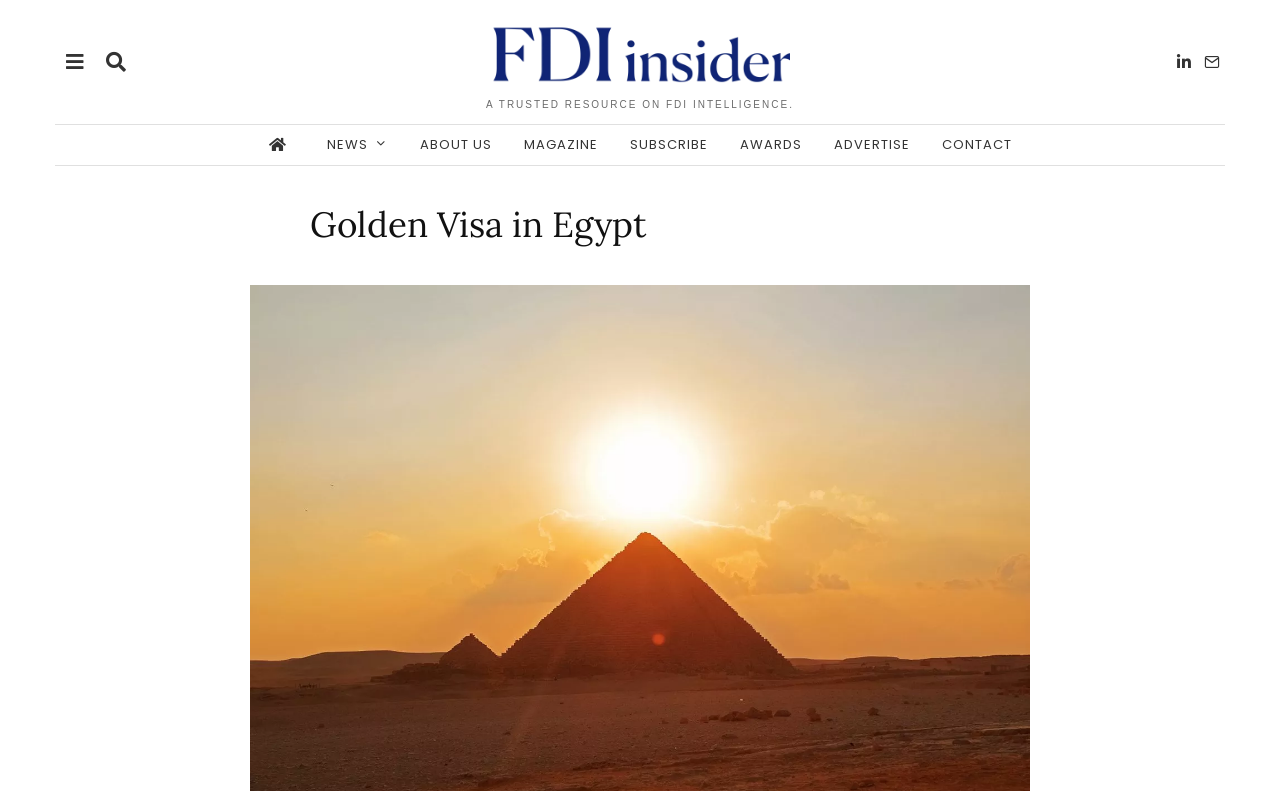Identify the bounding box coordinates of the area that should be clicked in order to complete the given instruction: "Explore office tools". The bounding box coordinates should be four float numbers between 0 and 1, i.e., [left, top, right, bottom].

None